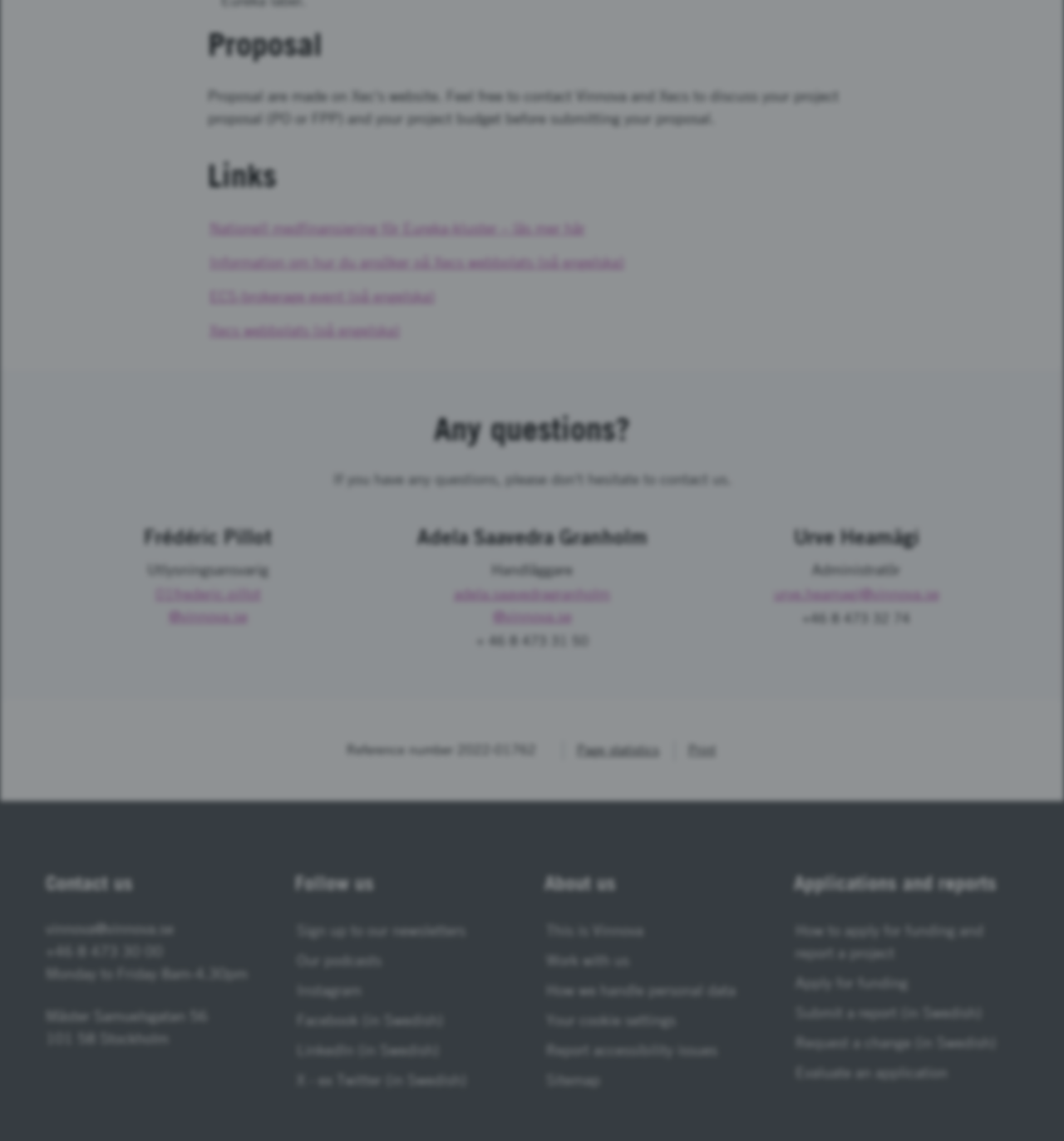What is Vinnova?
Answer the question with a thorough and detailed explanation.

Under the 'About us' heading, there is a link to 'This is Vinnova', which suggests that Vinnova is an organization that provides information about itself through this link. The exact nature of Vinnova is not explicitly stated on this page, but it appears to be related to research and innovation.